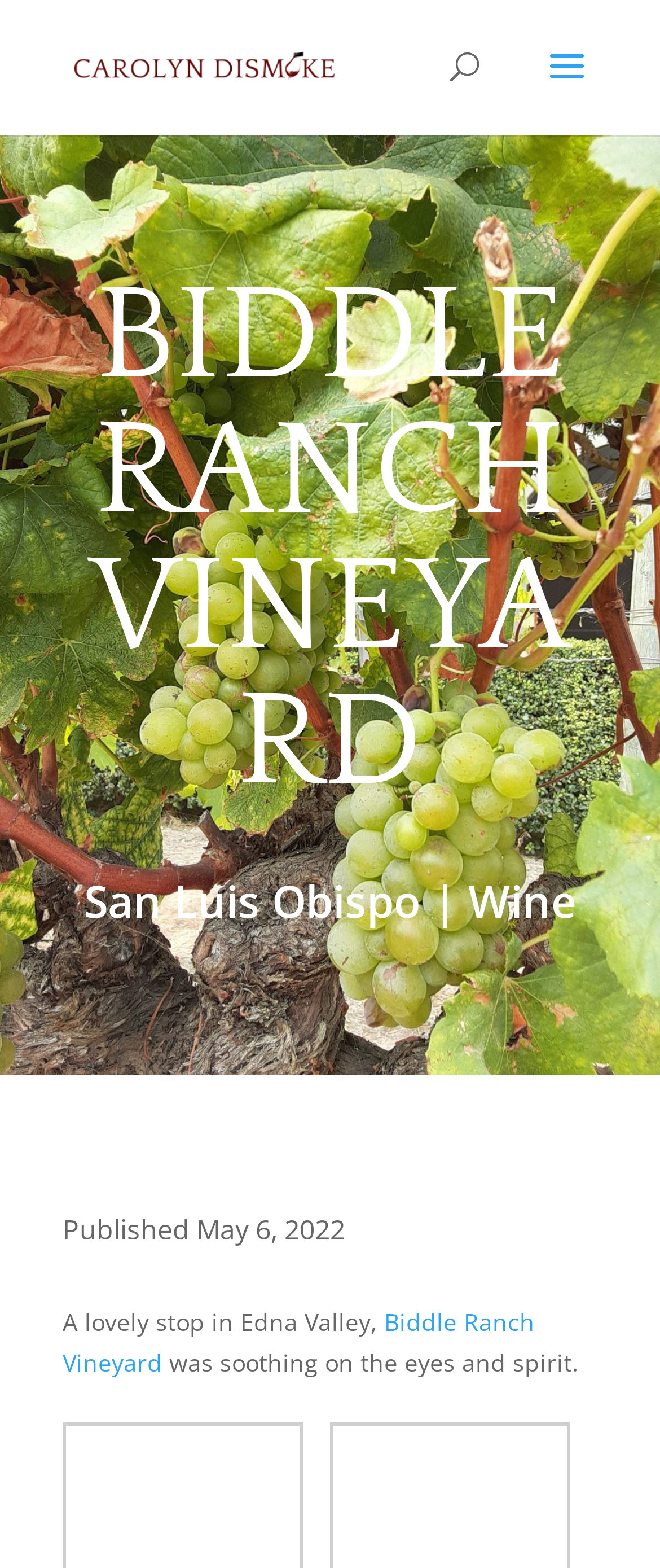Provide a one-word or brief phrase answer to the question:
Where is the vineyard located?

San Luis Obispo